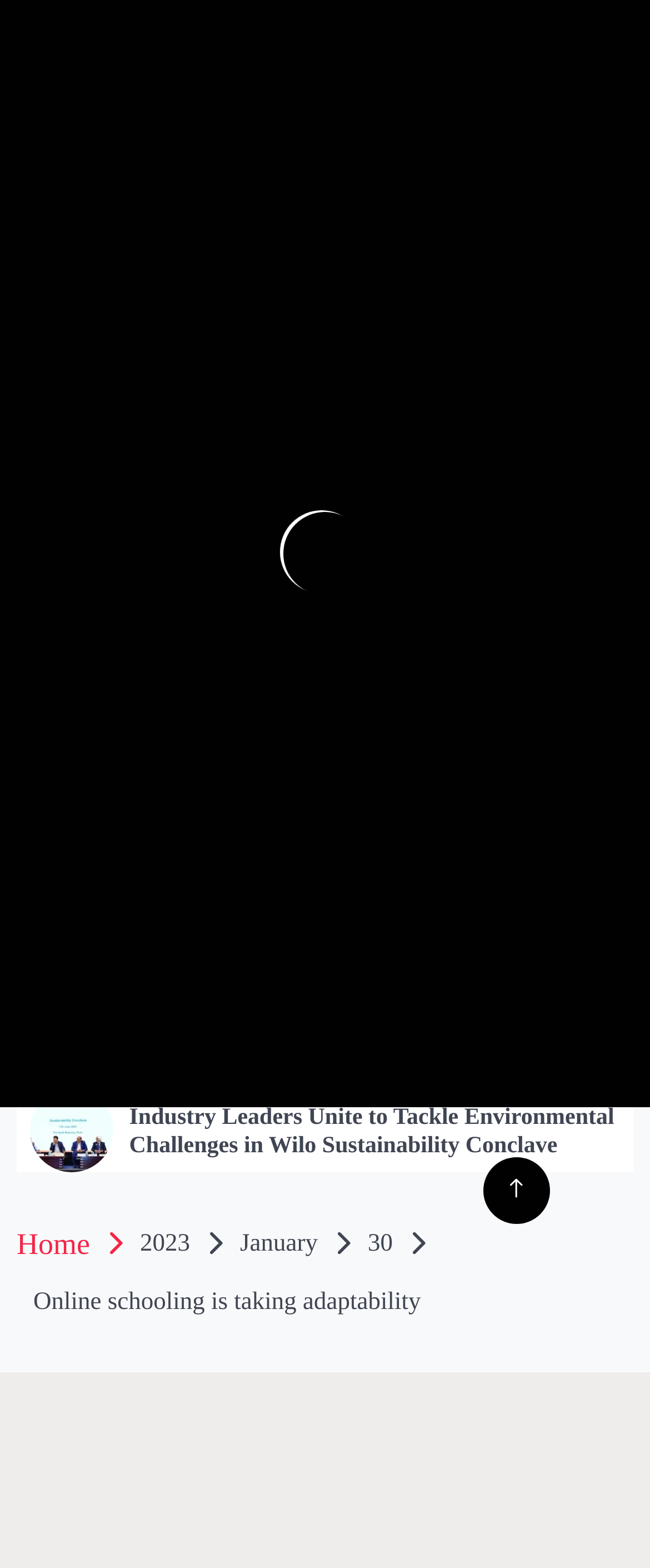Find the bounding box coordinates of the element to click in order to complete this instruction: "Read the article about Ranjit Bajaj: The Catalyst of Change in Indian Football". The bounding box coordinates must be four float numbers between 0 and 1, denoted as [left, top, right, bottom].

[0.199, 0.492, 0.955, 0.528]